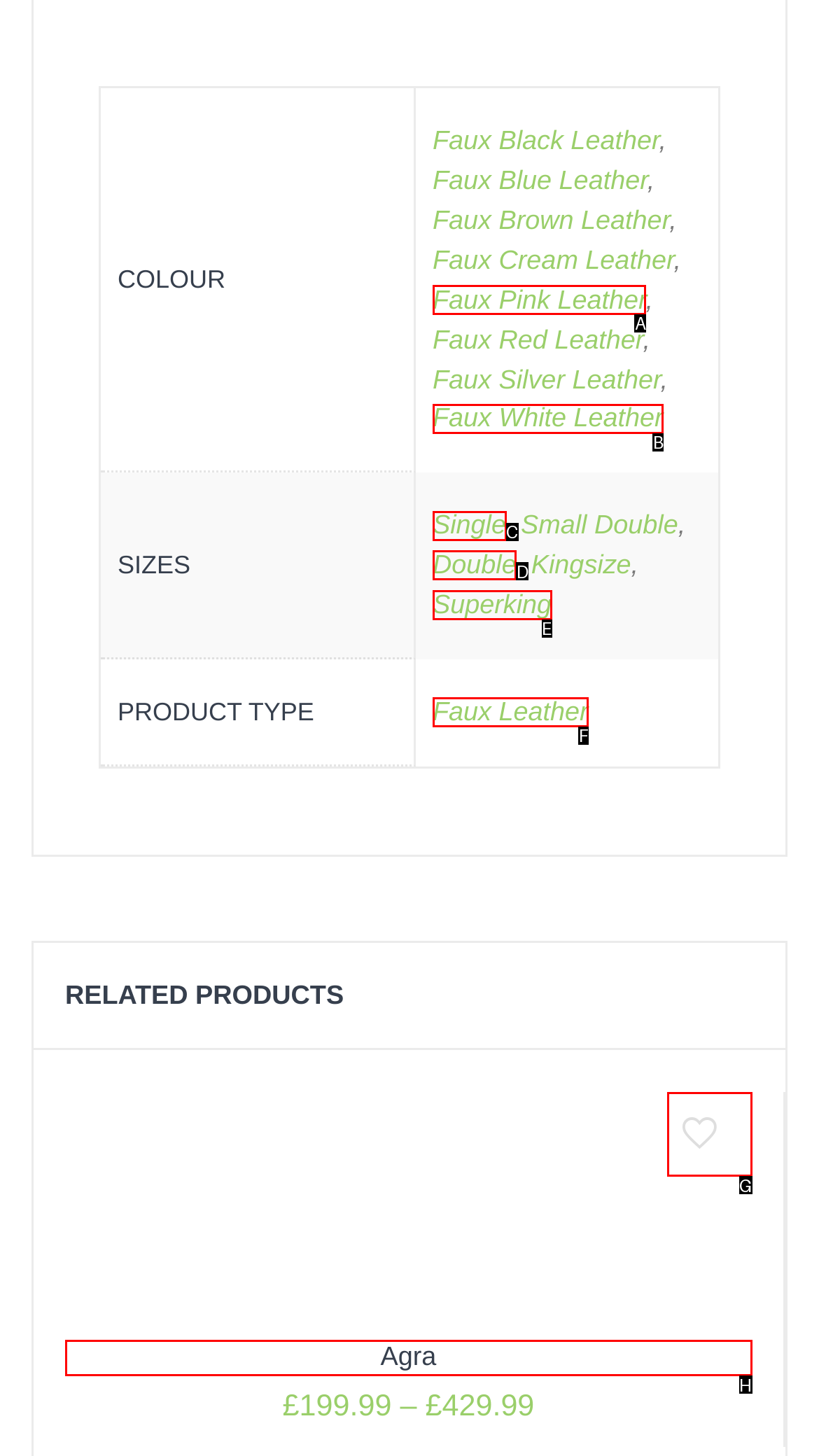What is the letter of the UI element you should click to Add to wishlist? Provide the letter directly.

G